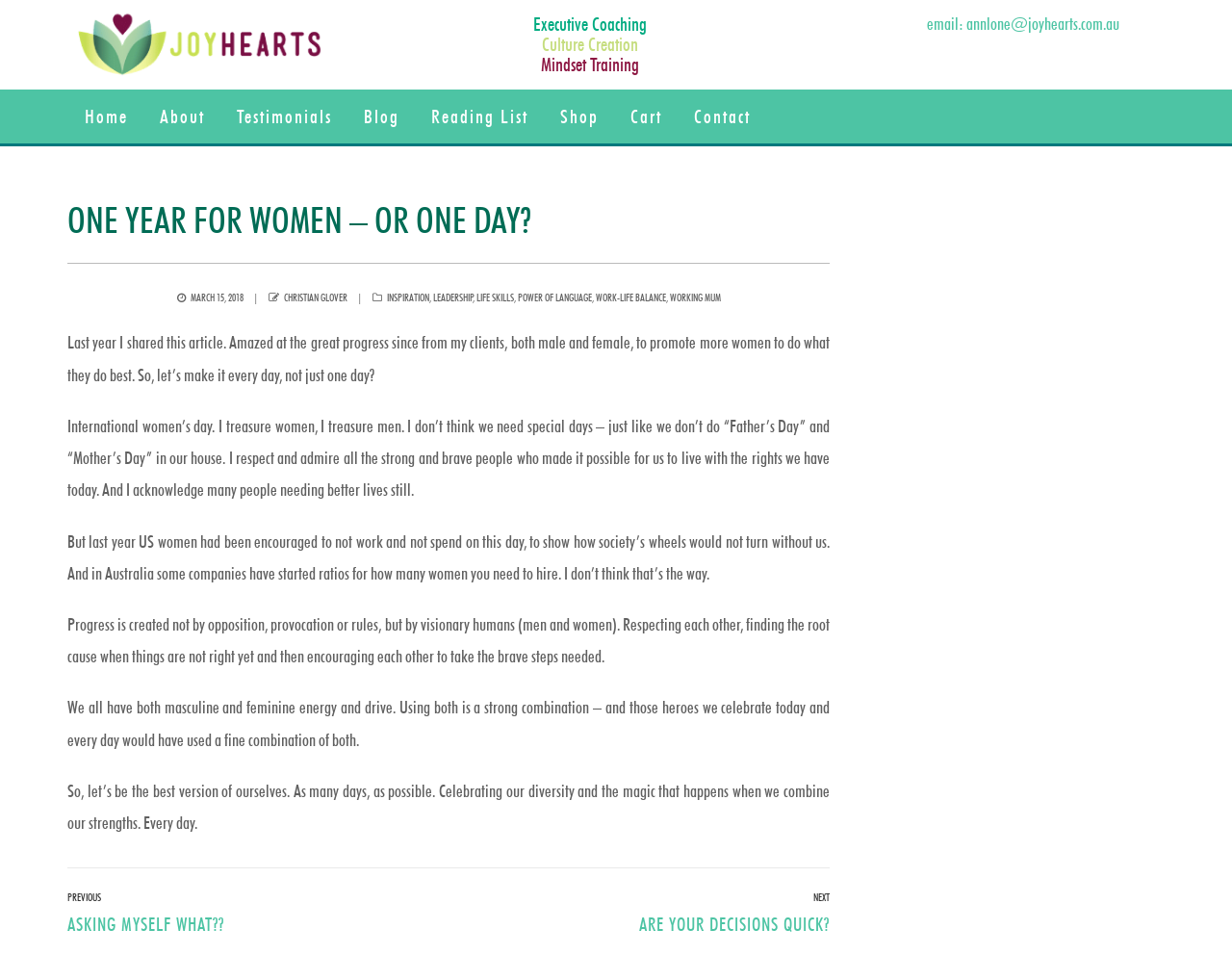Please indicate the bounding box coordinates for the clickable area to complete the following task: "Contact the author via email". The coordinates should be specified as four float numbers between 0 and 1, i.e., [left, top, right, bottom].

[0.752, 0.014, 0.909, 0.035]